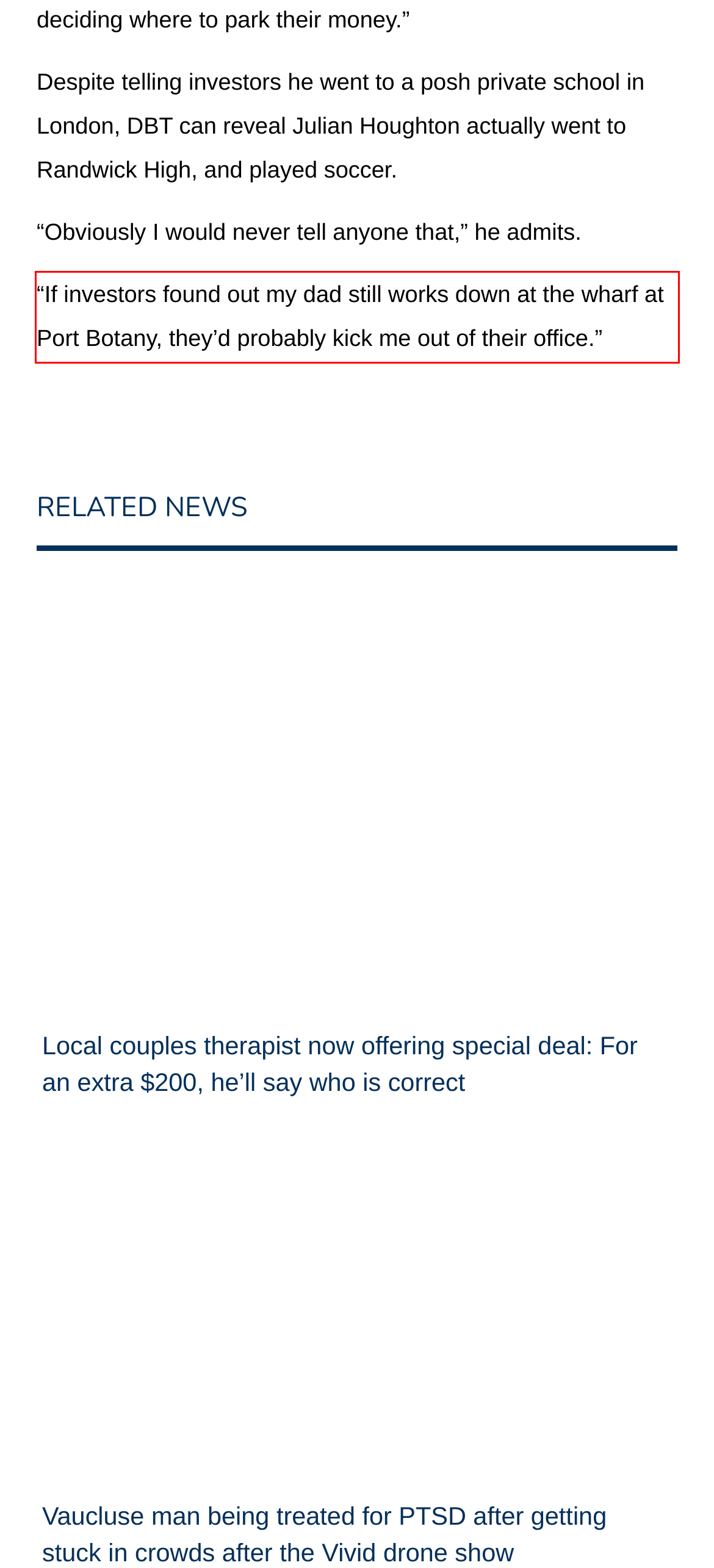Identify and extract the text within the red rectangle in the screenshot of the webpage.

“If investors found out my dad still works down at the wharf at Port Botany, they’d probably kick me out of their office.”